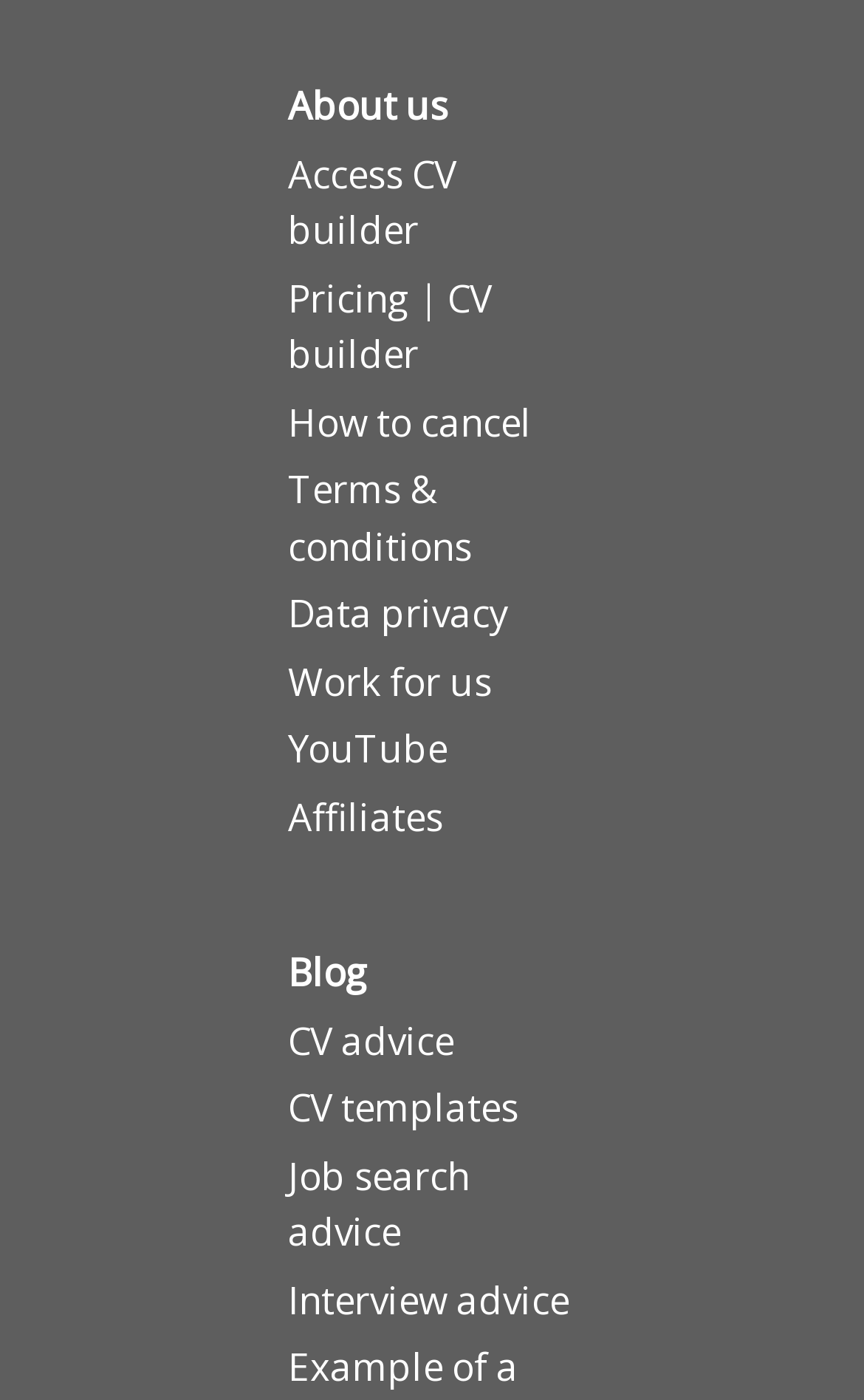Please reply with a single word or brief phrase to the question: 
How many links are there in the webpage?

15